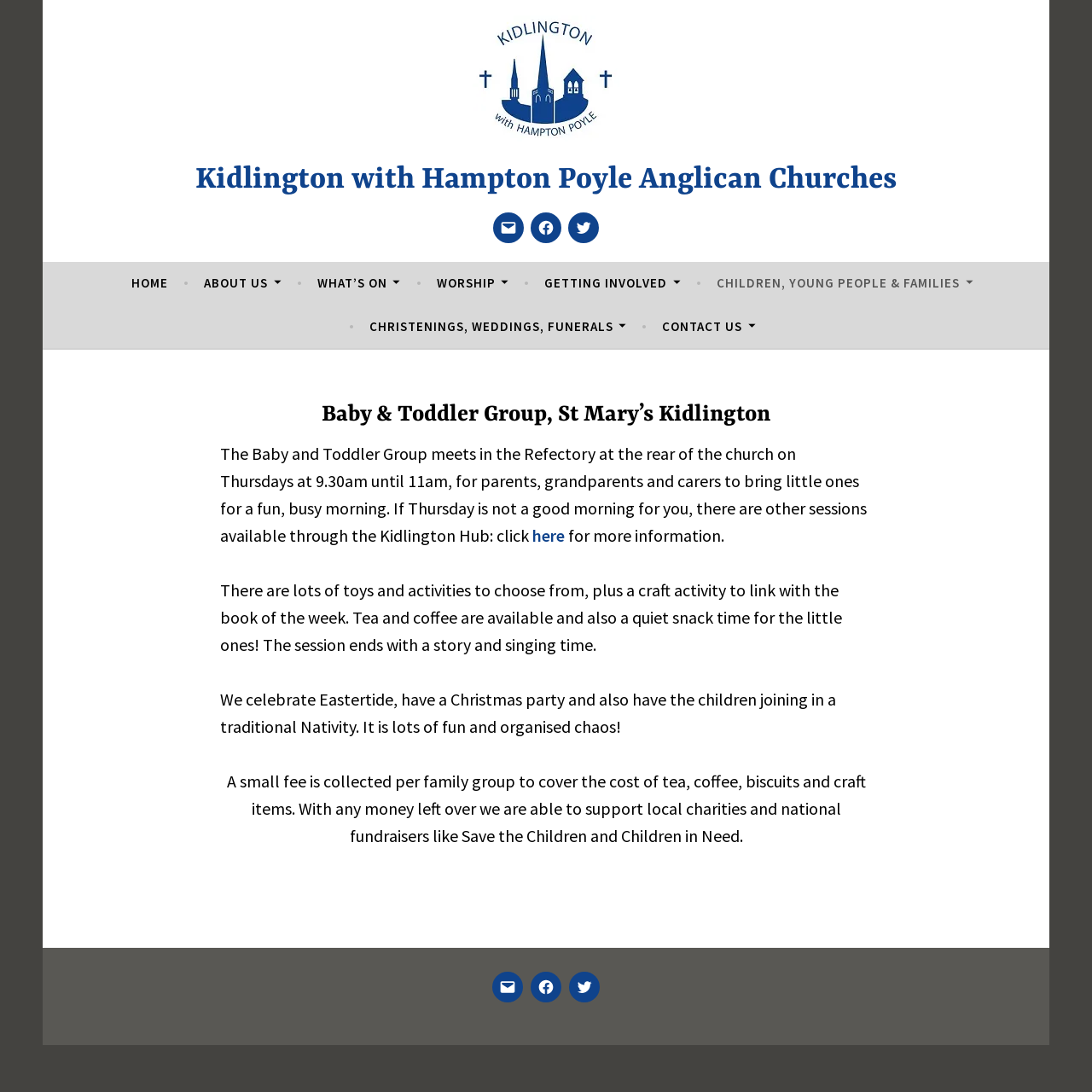Write a detailed summary of the webpage.

The webpage is about the Baby & Toddler Group at St Mary's Kidlington, which is part of the Kidlington with Hampton Poyle Anglican Churches. 

At the top of the page, there is a logo and a link to the Kidlington with Hampton Poyle Anglican Churches website. Below this, there is a navigation menu with links to social media platforms, including Email, Facebook, and Twitter.

The main content of the page is divided into sections. The first section has a heading that reads "Baby & Toddler Group, St Mary's Kidlington". Below this, there is a paragraph of text that describes the group's activities, including the time and location of the meetings, and the types of activities available for children. 

There is also a link to more information about the group through the Kidlington Hub. The text continues to describe the activities and events organized by the group, including celebrations for Eastertide and Christmas, and fundraising efforts for local charities.

At the bottom of the page, there is a footer section with another set of links to social media platforms, including Email, Facebook, and Twitter.